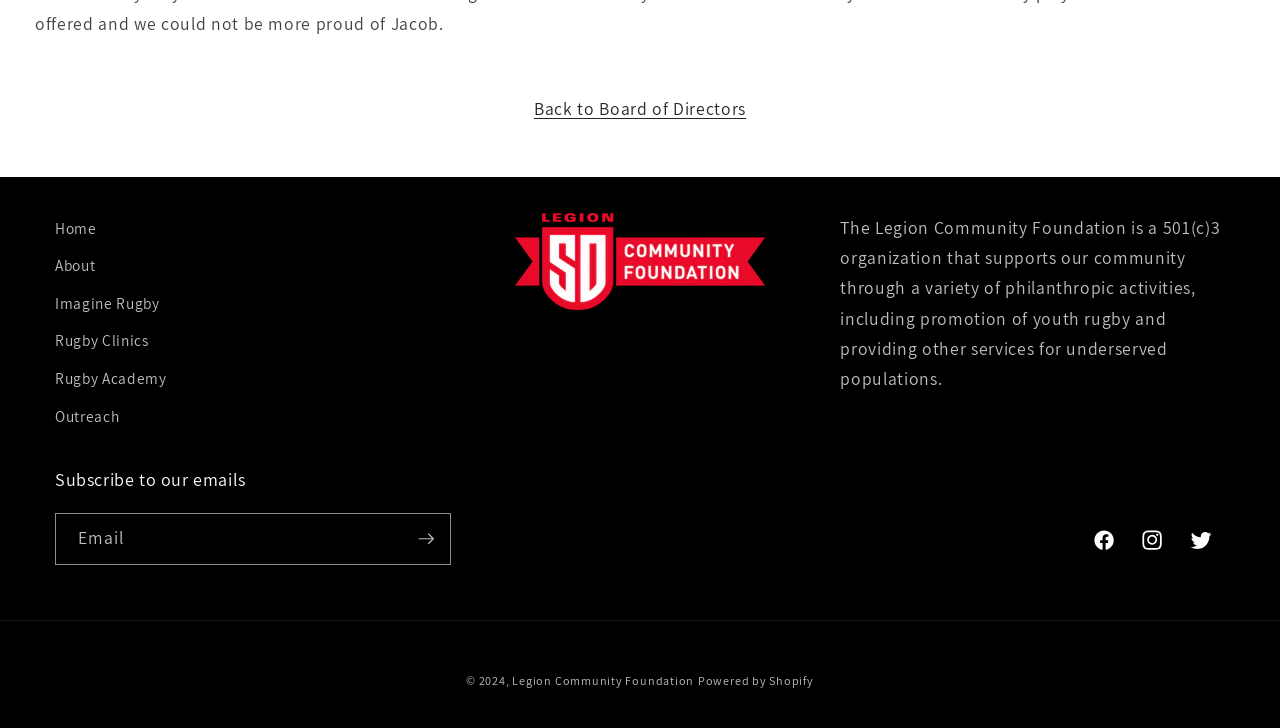Determine the bounding box for the HTML element described here: "Powered by Shopify". The coordinates should be given as [left, top, right, bottom] with each number being a float between 0 and 1.

[0.545, 0.925, 0.636, 0.945]